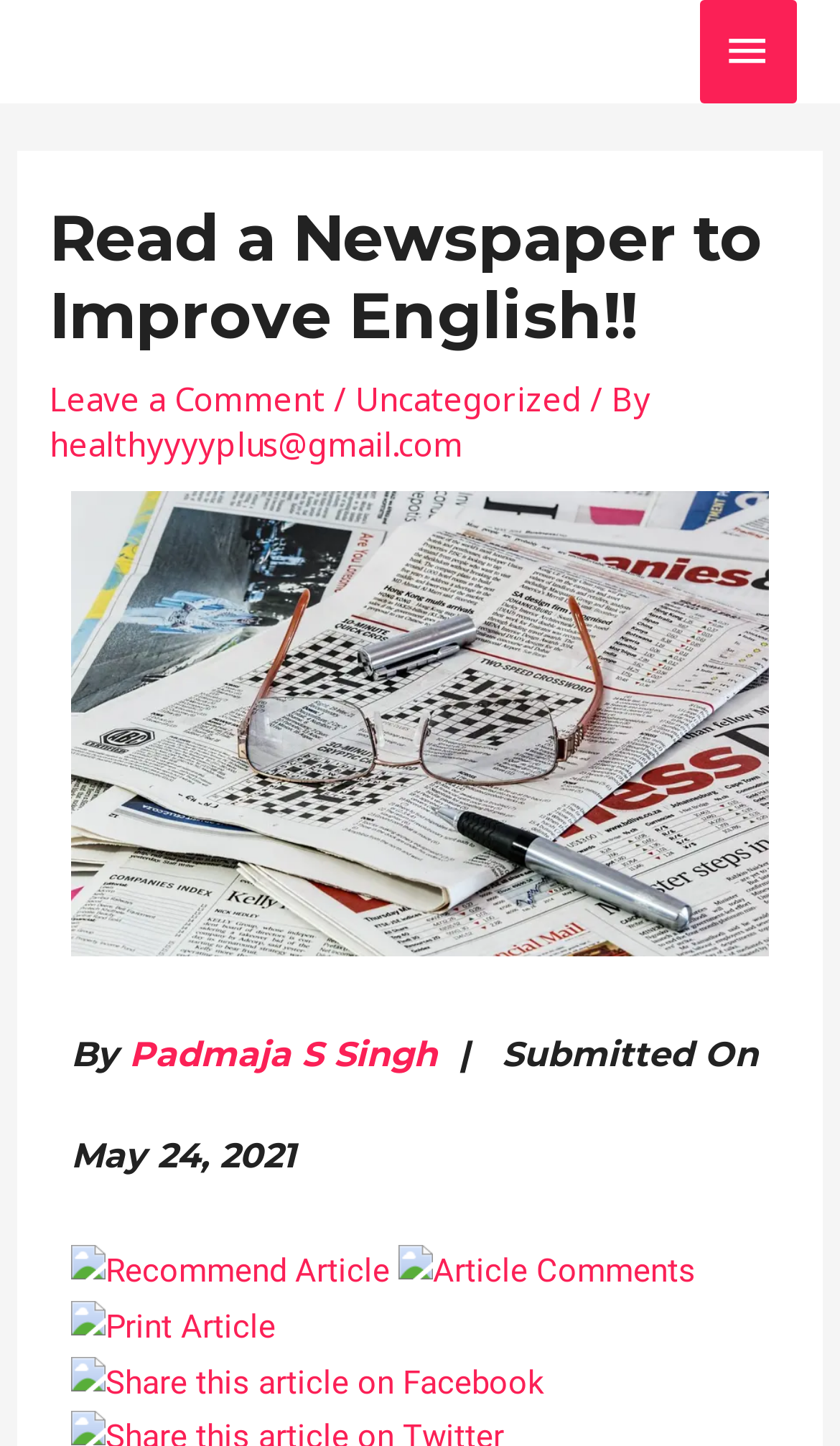Provide a single word or phrase to answer the given question: 
What is the bounding box coordinate of the newspaper image?

[0.085, 0.34, 0.915, 0.661]